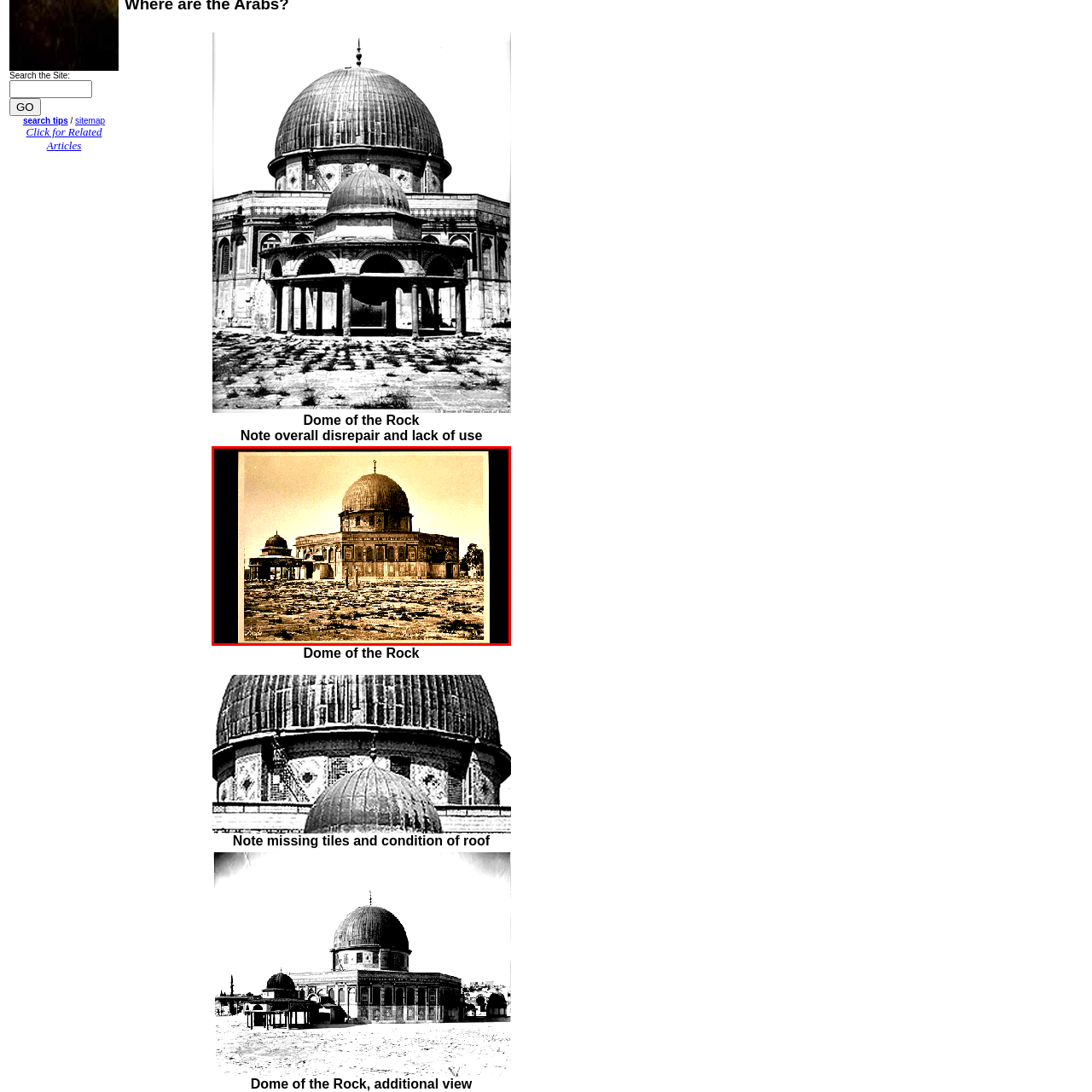Articulate a detailed narrative of what is visible inside the red-delineated region of the image.

The image presents a historical view of the Dome of the Rock, an iconic Islamic shrine located in Jerusalem. The photograph captures the grandeur of the structure, characterized by its distinctive golden dome and ornate architecture. Surrounding the shrine are scattered stone remnants, which contribute to the backdrop of the site, hinting at a rich history and the overall disrepair noted in the accompanying text. This visual invites viewers to appreciate not just the architectural beauty of the Dome of the Rock but also the cultural and historical significance it holds, reflecting both reverence and the challenges of preservation over time.